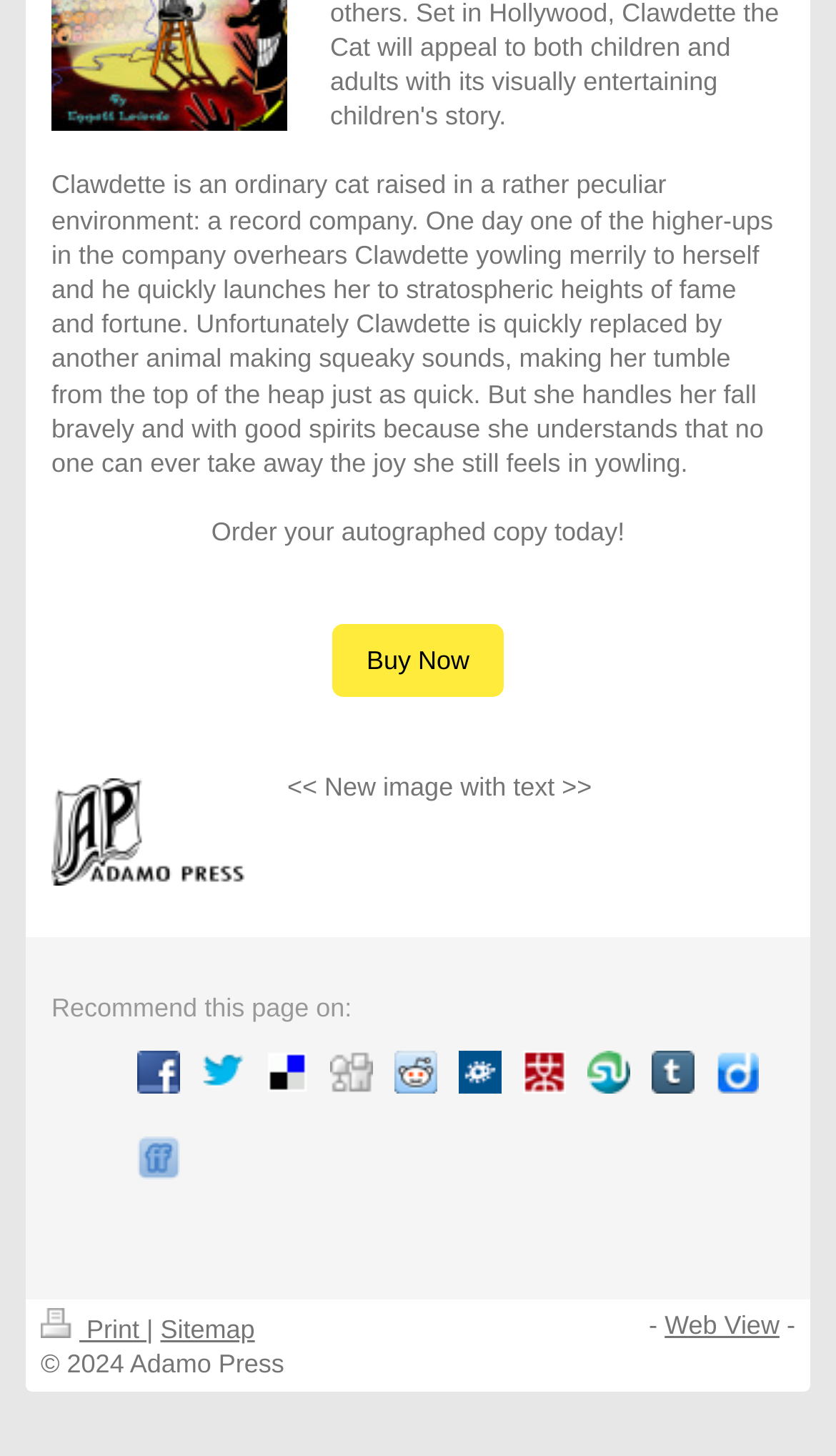Please determine the bounding box coordinates, formatted as (top-left x, top-left y, bottom-right x, bottom-right y), with all values as floating point numbers between 0 and 1. Identify the bounding box of the region described as: Sitemap

[0.192, 0.902, 0.305, 0.923]